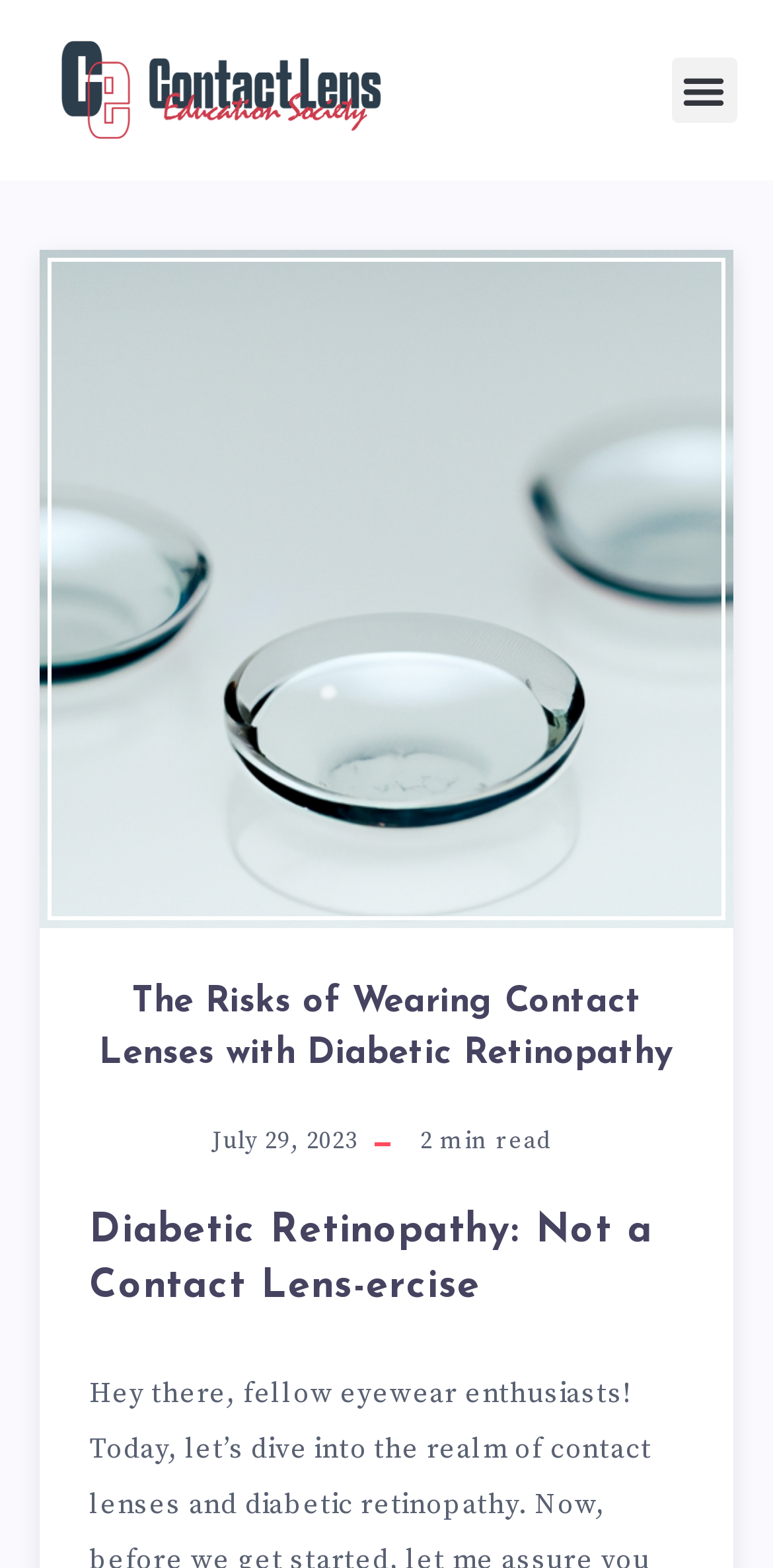Please find and give the text of the main heading on the webpage.

The Risks of Wearing Contact Lenses with Diabetic Retinopathy